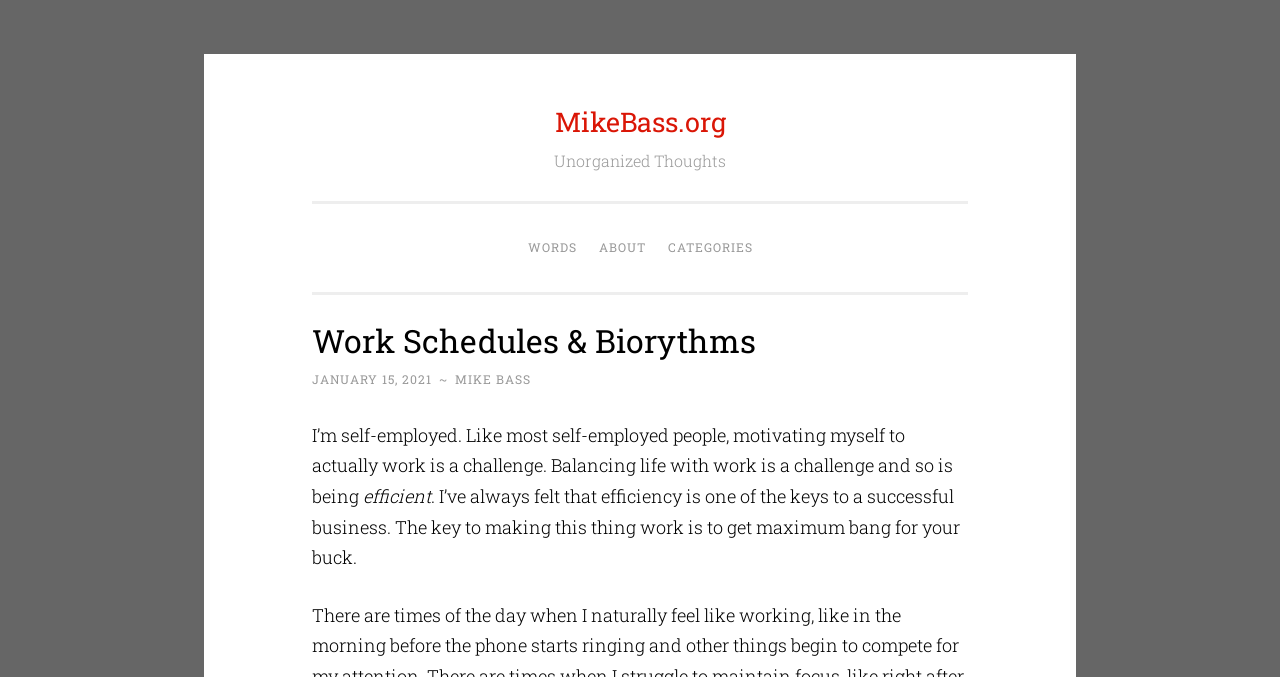Provide a single word or phrase to answer the given question: 
What is the key to a successful business according to the author?

Efficiency